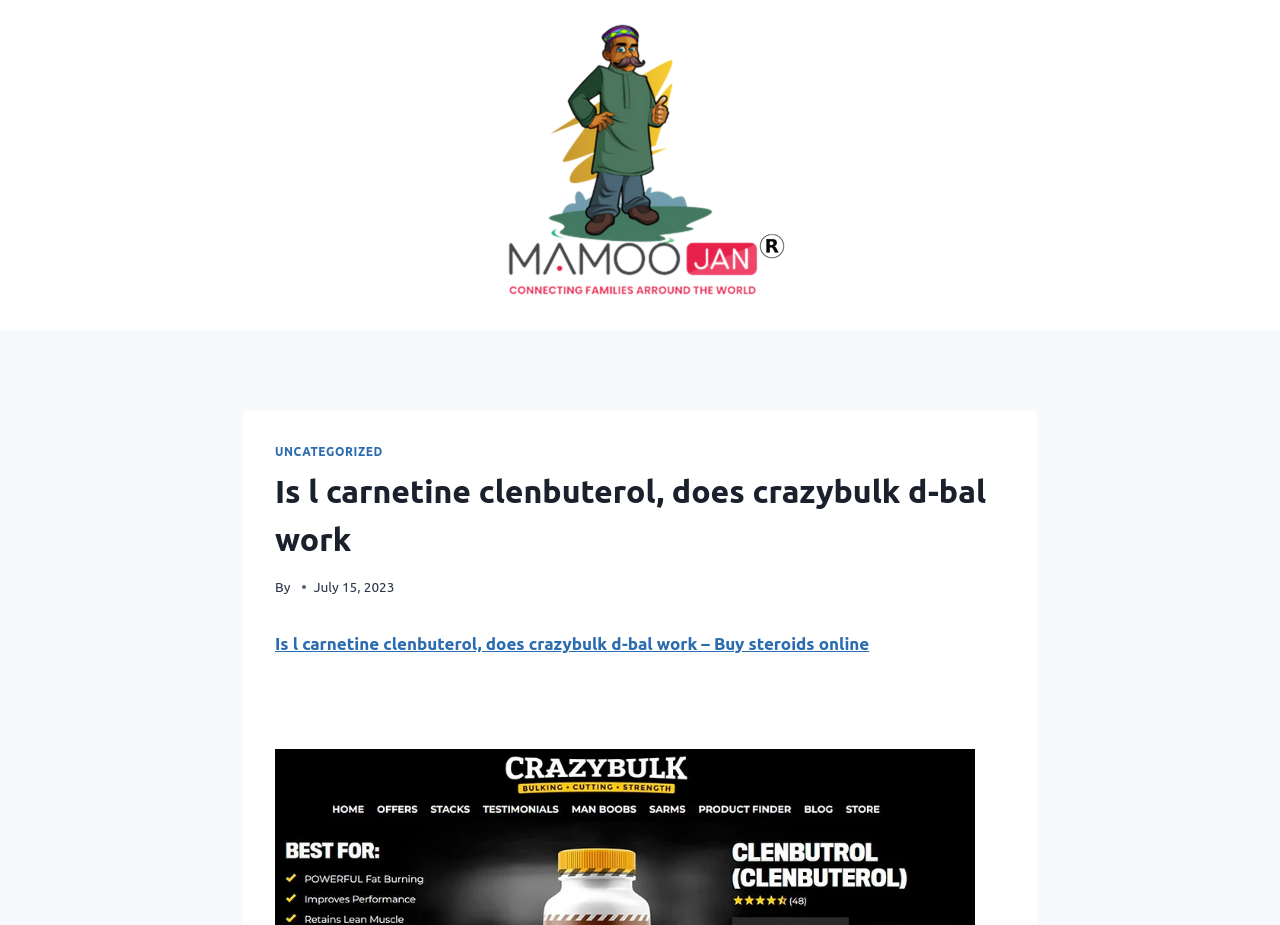Provide your answer in a single word or phrase: 
How many links are there in the header section?

2